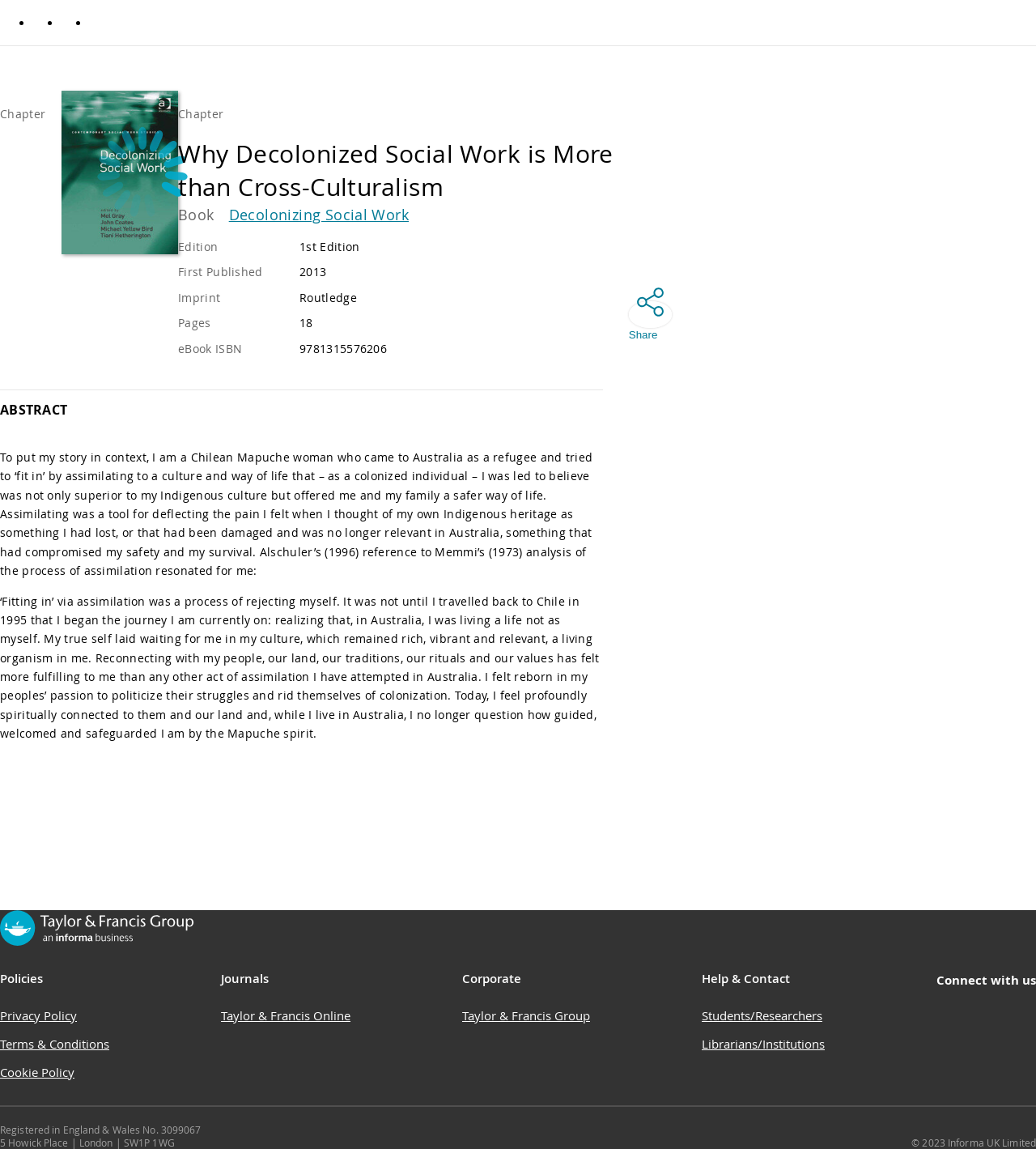Please predict the bounding box coordinates of the element's region where a click is necessary to complete the following instruction: "Click the 'Back to Top' button". The coordinates should be represented by four float numbers between 0 and 1, i.e., [left, top, right, bottom].

[0.925, 0.891, 0.995, 0.937]